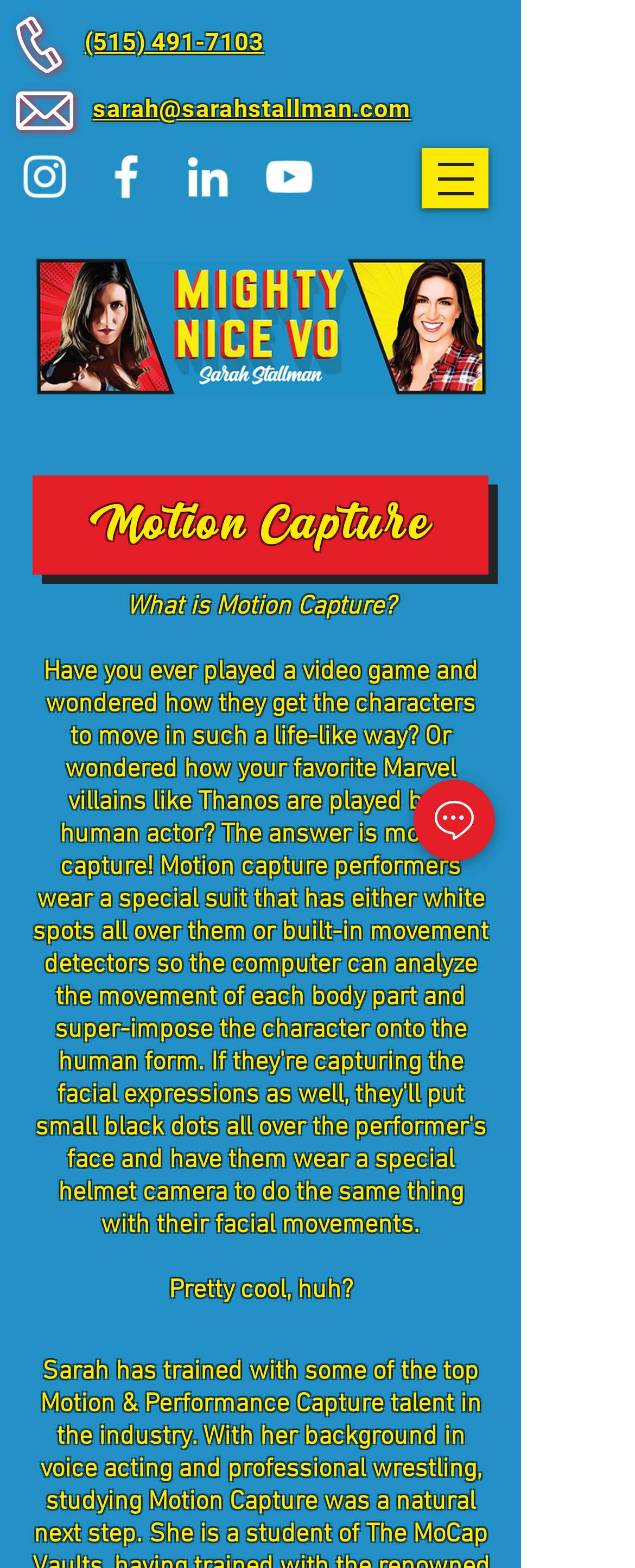Find the bounding box coordinates of the area to click in order to follow the instruction: "Chat".

[0.651, 0.497, 0.779, 0.549]